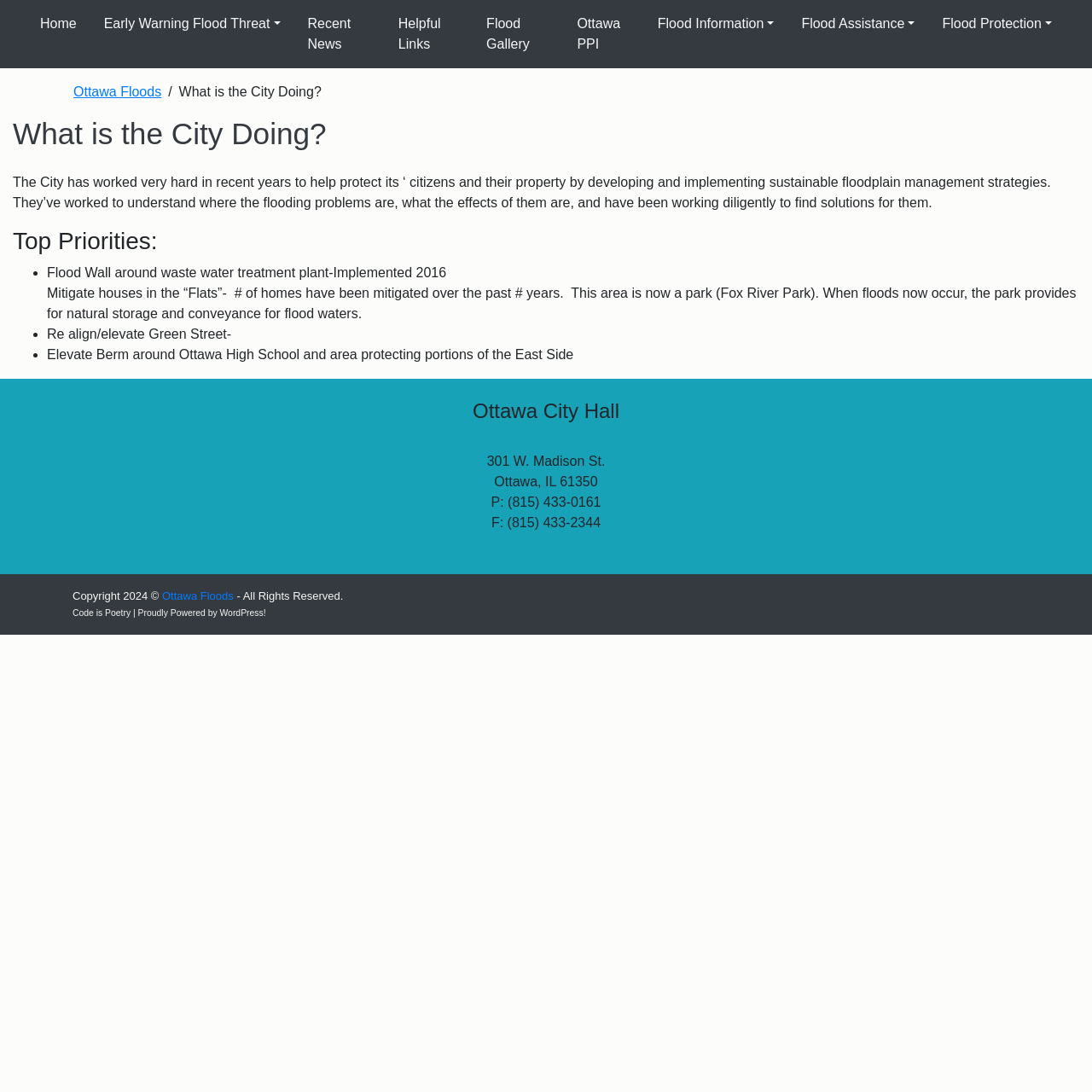Can you identify and provide the main heading of the webpage?

What is the City Doing?